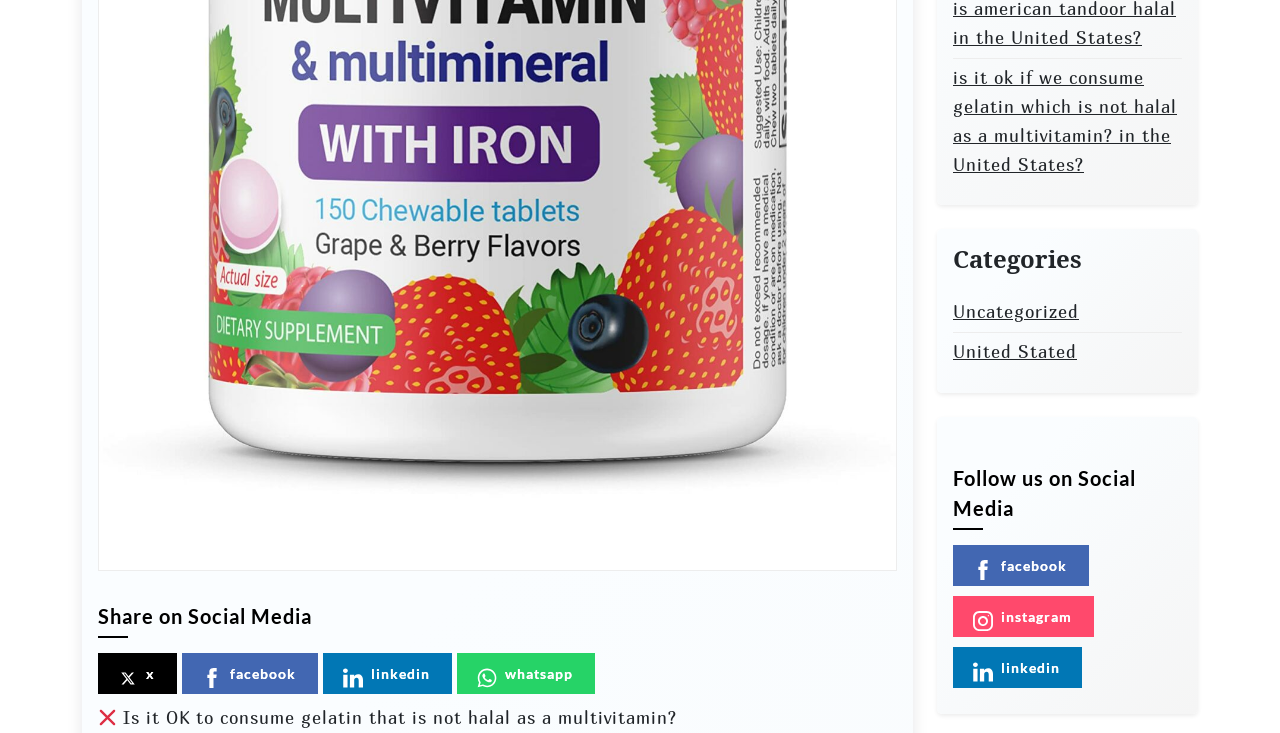What social media platforms are available for sharing?
Please answer the question as detailed as possible based on the image.

The webpage has a section 'Share on Social Media' with links to Facebook, LinkedIn, and WhatsApp, indicating that these social media platforms are available for sharing.